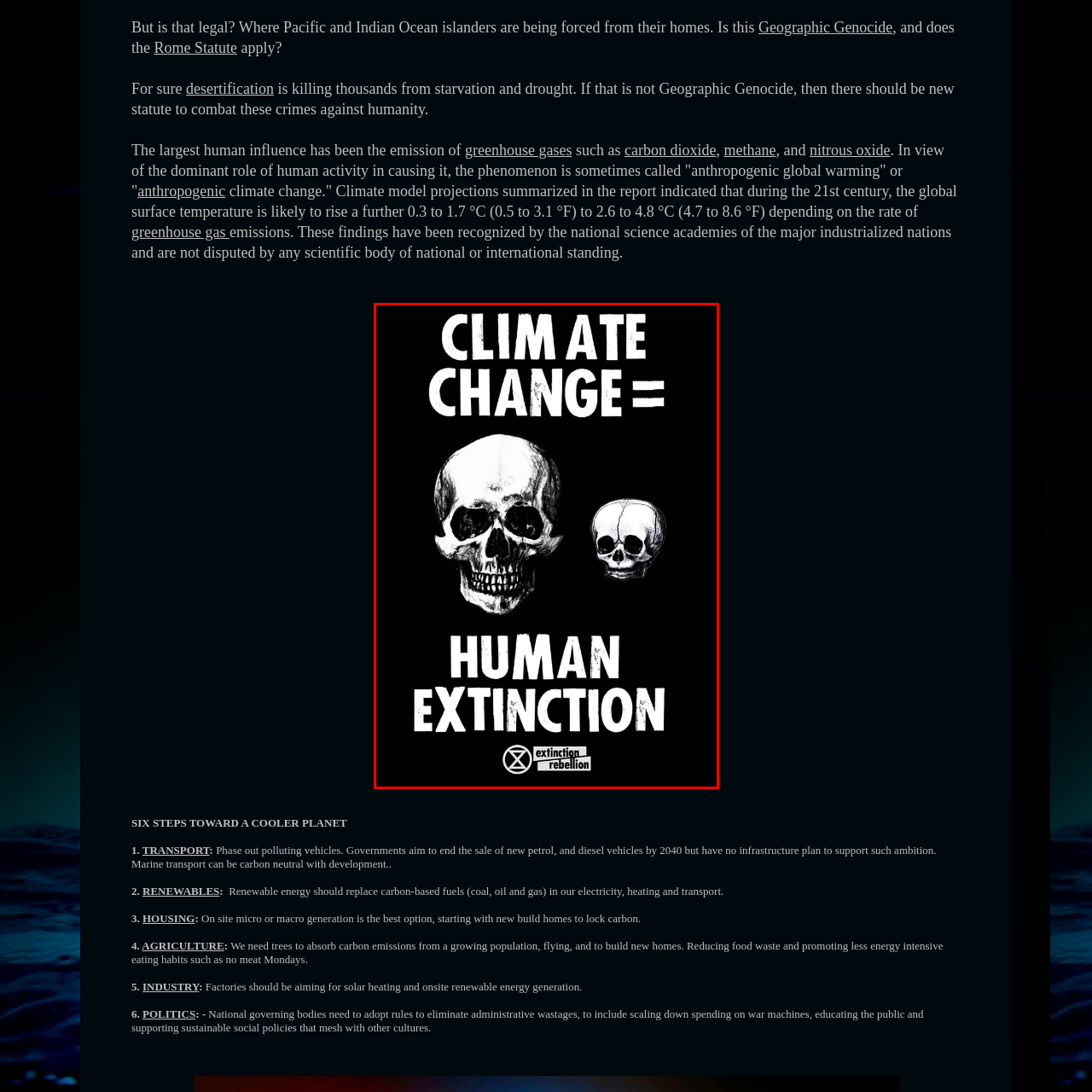What organization's logo is included at the bottom of the graphic?
Pay attention to the image within the red bounding box and answer using just one word or a concise phrase.

Extinction Rebellion